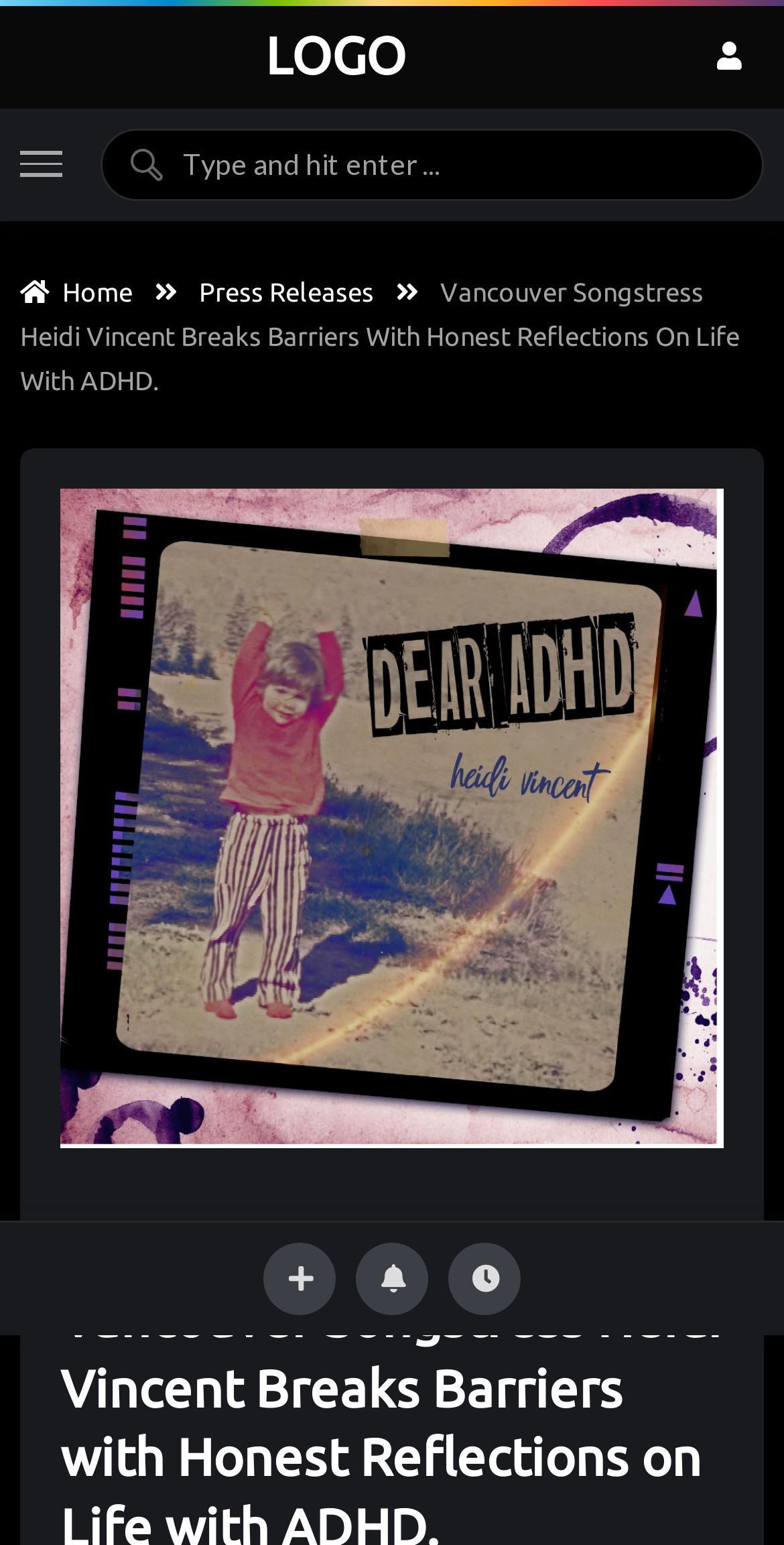Please reply to the following question with a single word or a short phrase:
How many social media links are there?

3